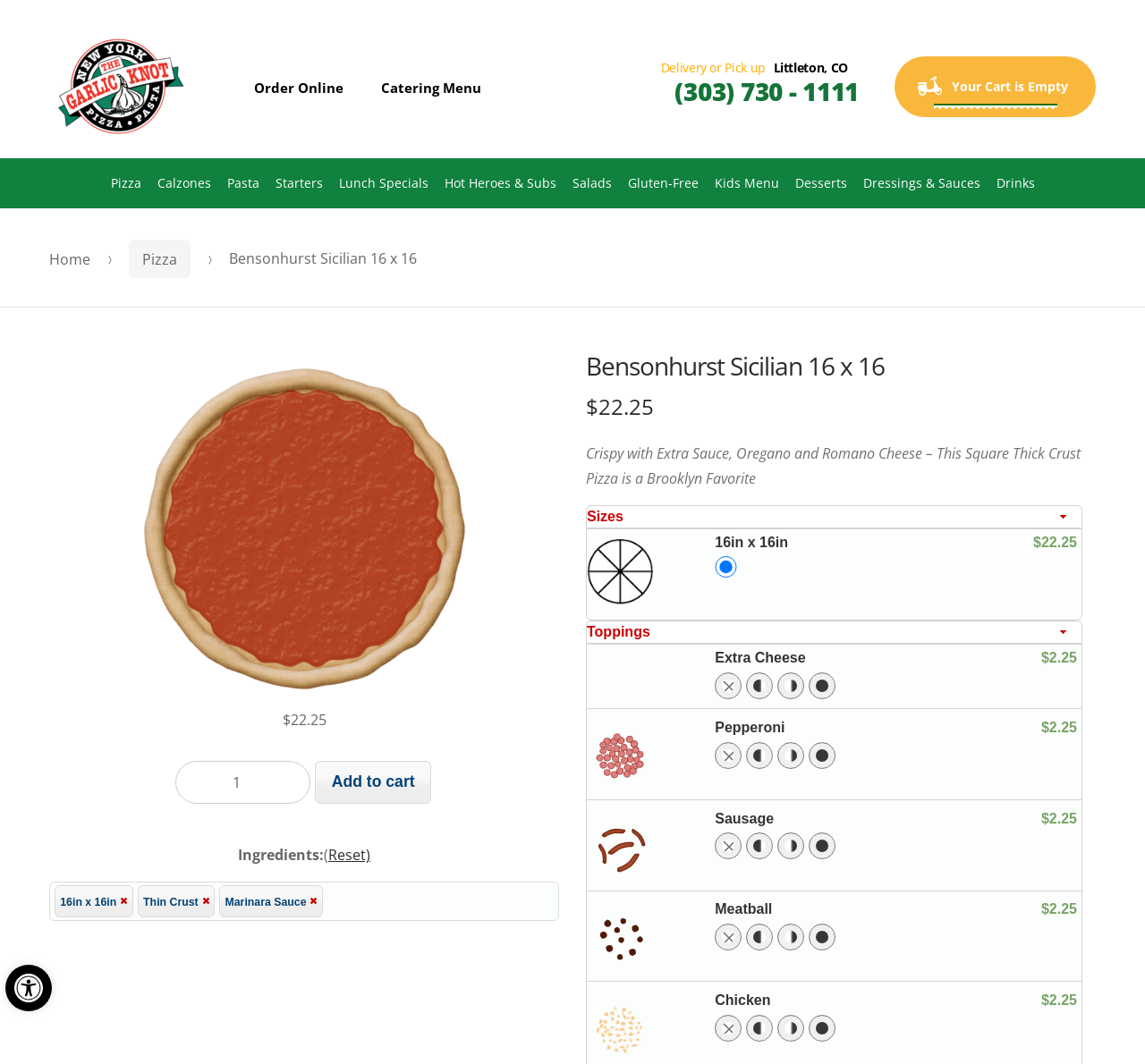Kindly determine the bounding box coordinates for the clickable area to achieve the given instruction: "Select the 'Pizza' option".

[0.091, 0.149, 0.129, 0.196]